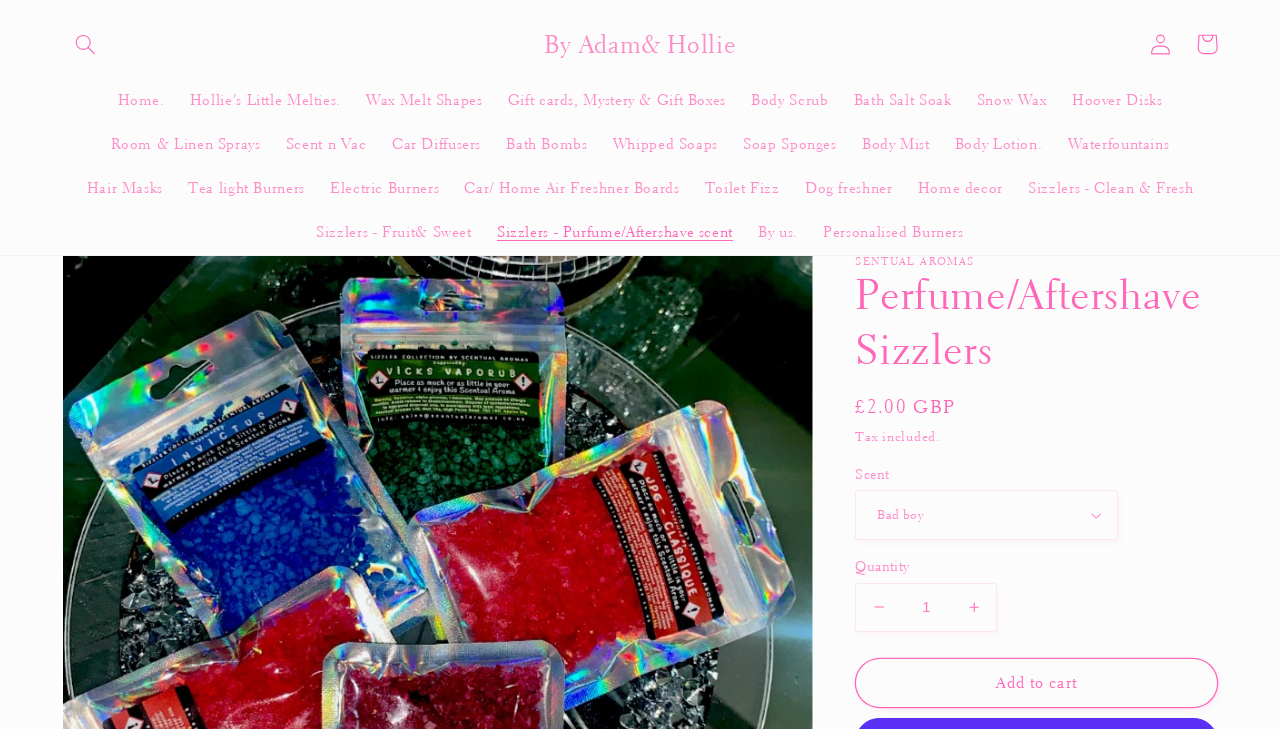Give a one-word or short-phrase answer to the following question: 
What is the name of the product?

Perfume/Aftershave Sizzlers